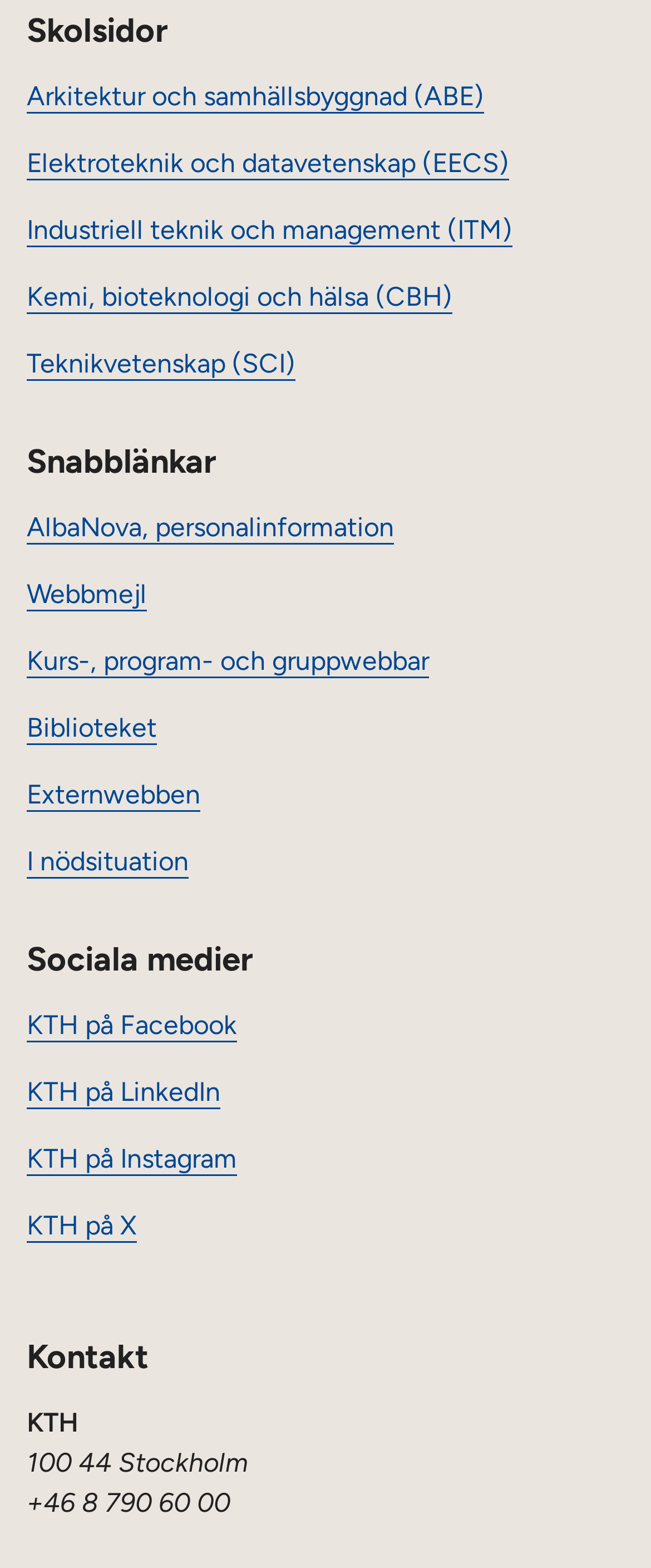Respond to the question below with a concise word or phrase:
What is the address of the contact?

100 44 Stockholm